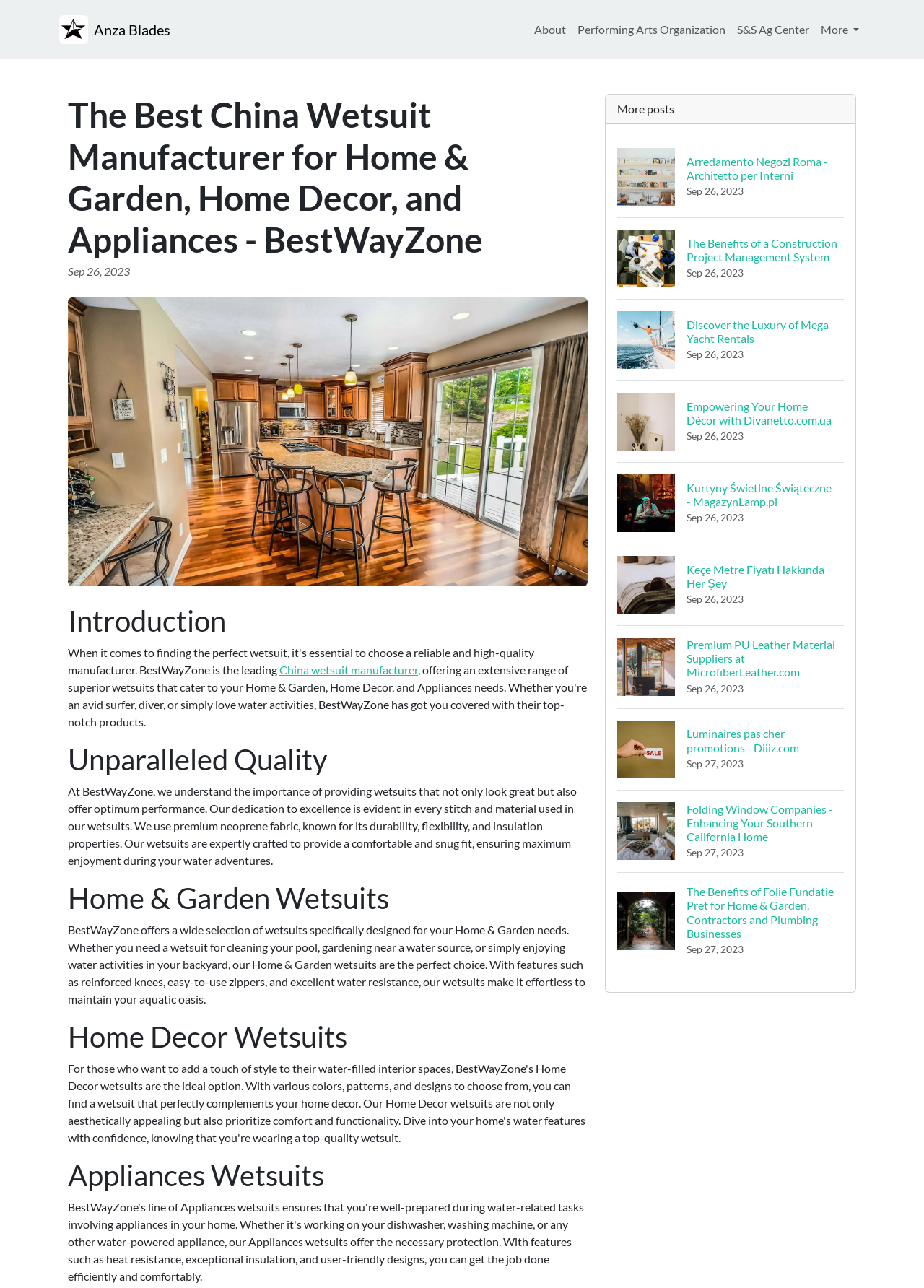What is the name of the company?
Provide an in-depth answer to the question, covering all aspects.

The name of the company can be found in the logo at the top left corner of the webpage, which is an image with the text 'Logo' and a link with the text 'Logo Anza Blades'. The company name is also mentioned in the heading 'The Best China Wetsuit Manufacturer for Home & Garden, Home Decor, and Appliances - BestWayZone'.